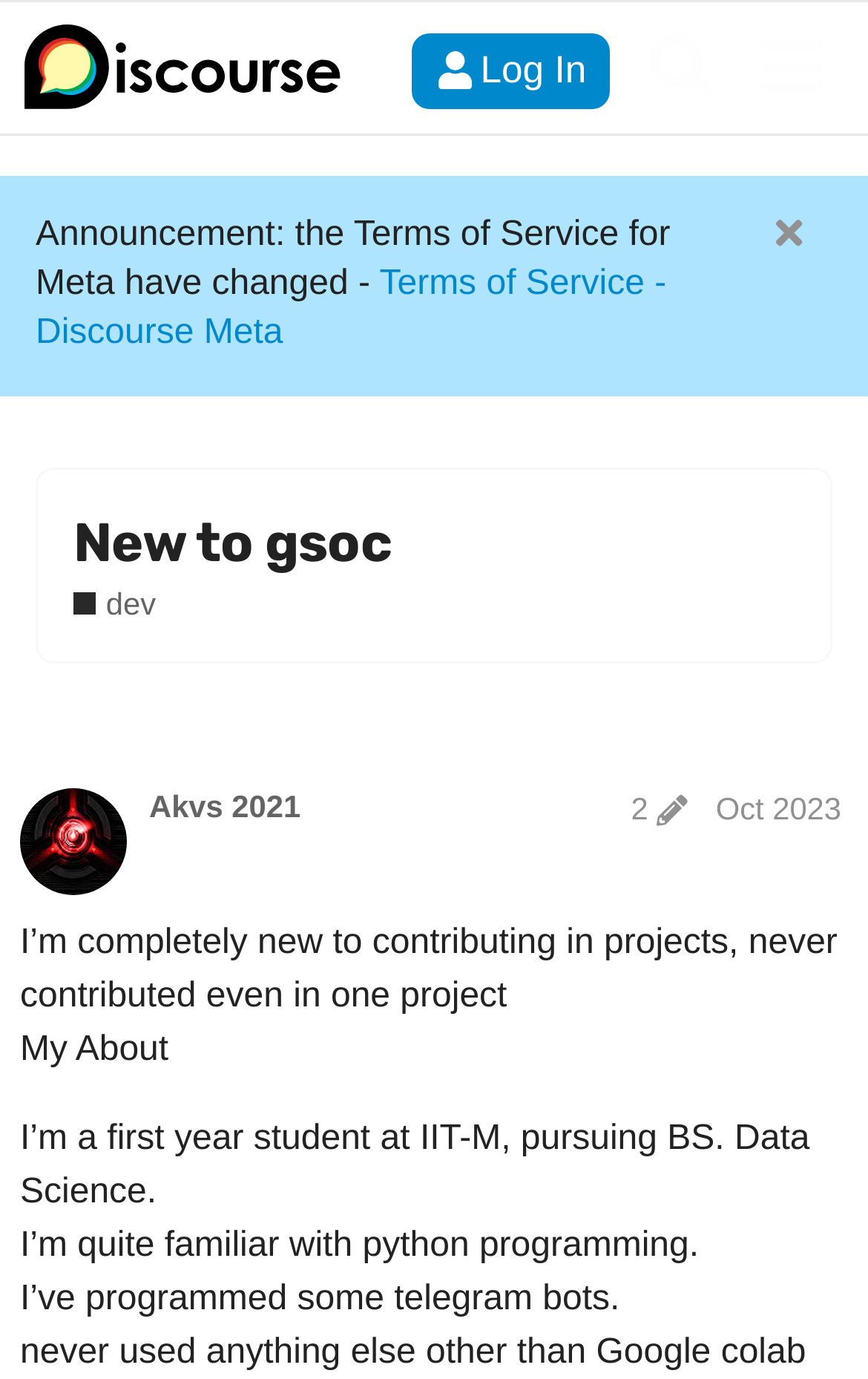What is the category for all things Discourse Development?
Look at the image and respond with a one-word or short phrase answer.

Building a customization for yourself or the community